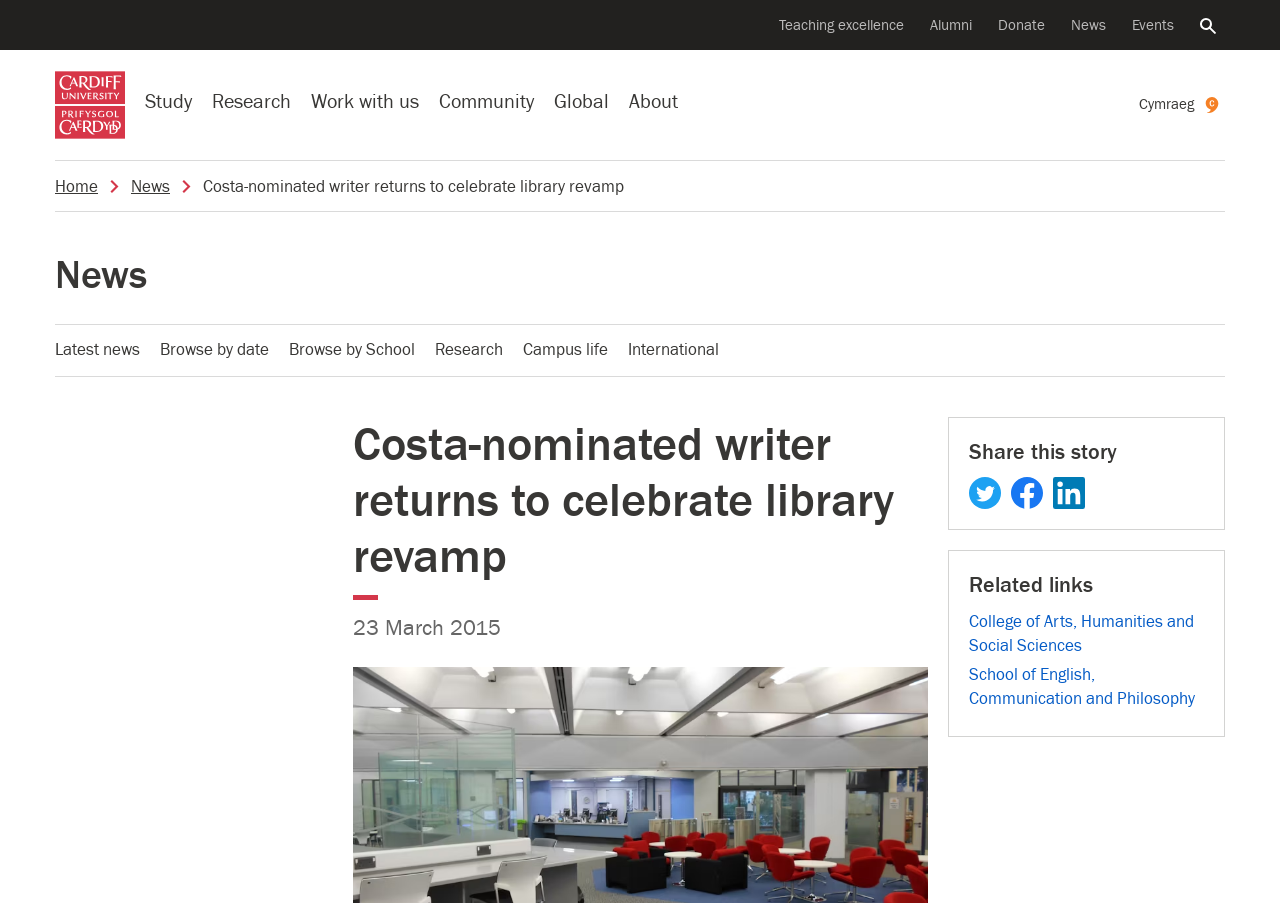What is the date of the event?
Please utilize the information in the image to give a detailed response to the question.

I found the answer by looking at the static text '23 March 2015' which is located below the heading 'Costa-nominated writer returns to celebrate library revamp'.